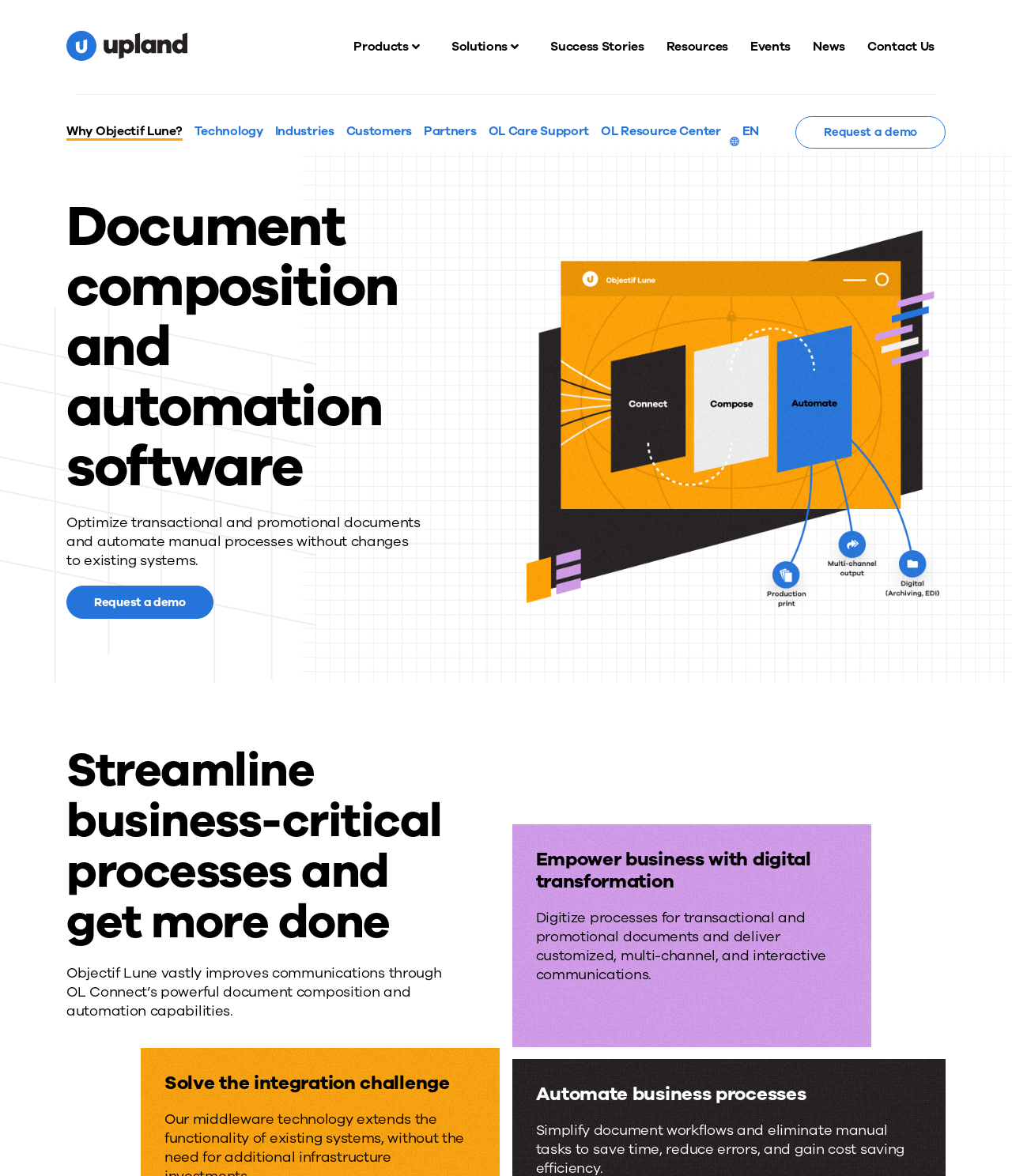Provide the bounding box coordinates for the UI element described in this sentence: "Success Stories". The coordinates should be four float values between 0 and 1, i.e., [left, top, right, bottom].

[0.533, 0.026, 0.647, 0.053]